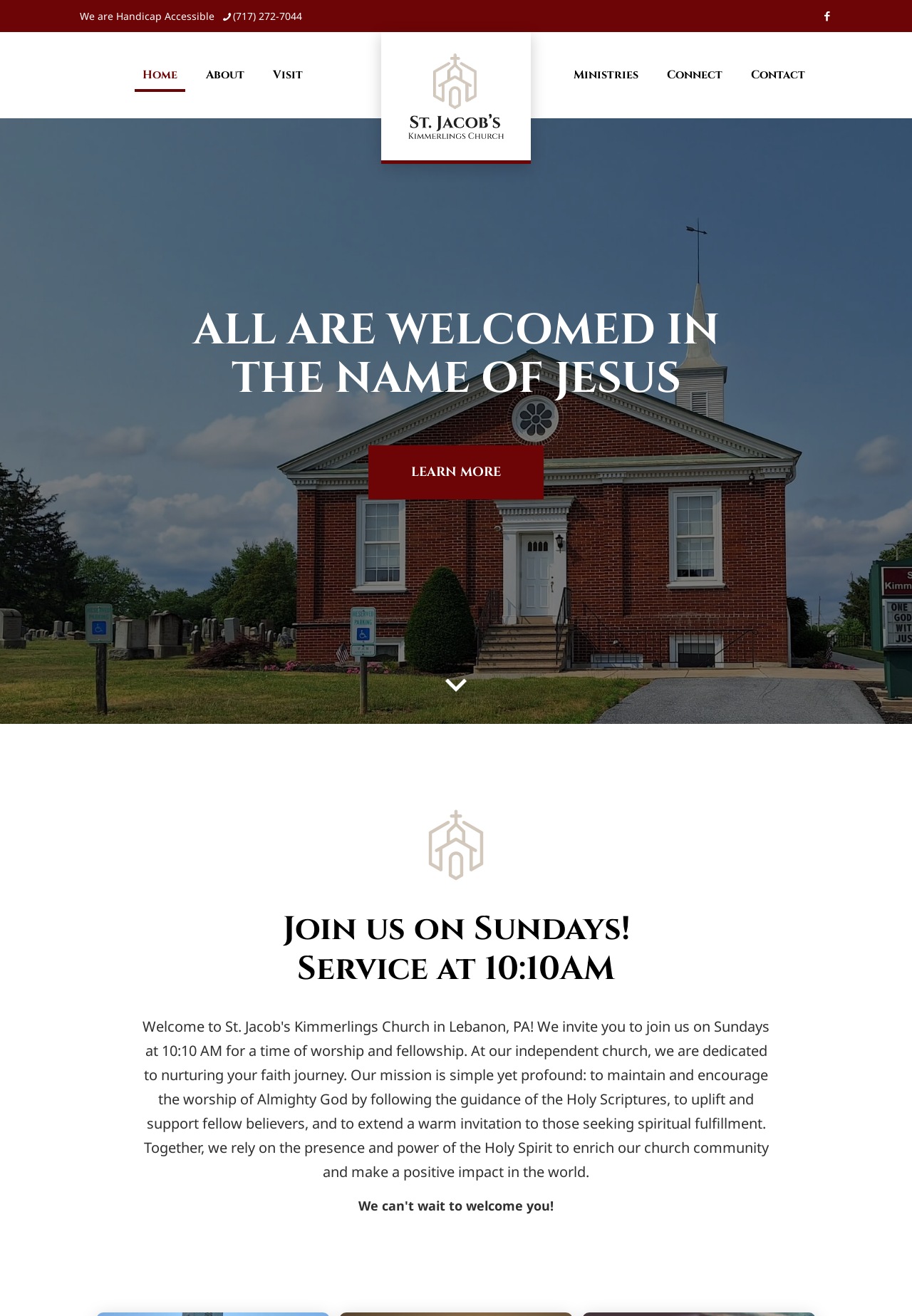Examine the screenshot and answer the question in as much detail as possible: What is the phone number of the church?

I found the phone number by looking at the contact details section, where there is a link labeled 'phone' with the corresponding phone number '(717) 272-7044'.